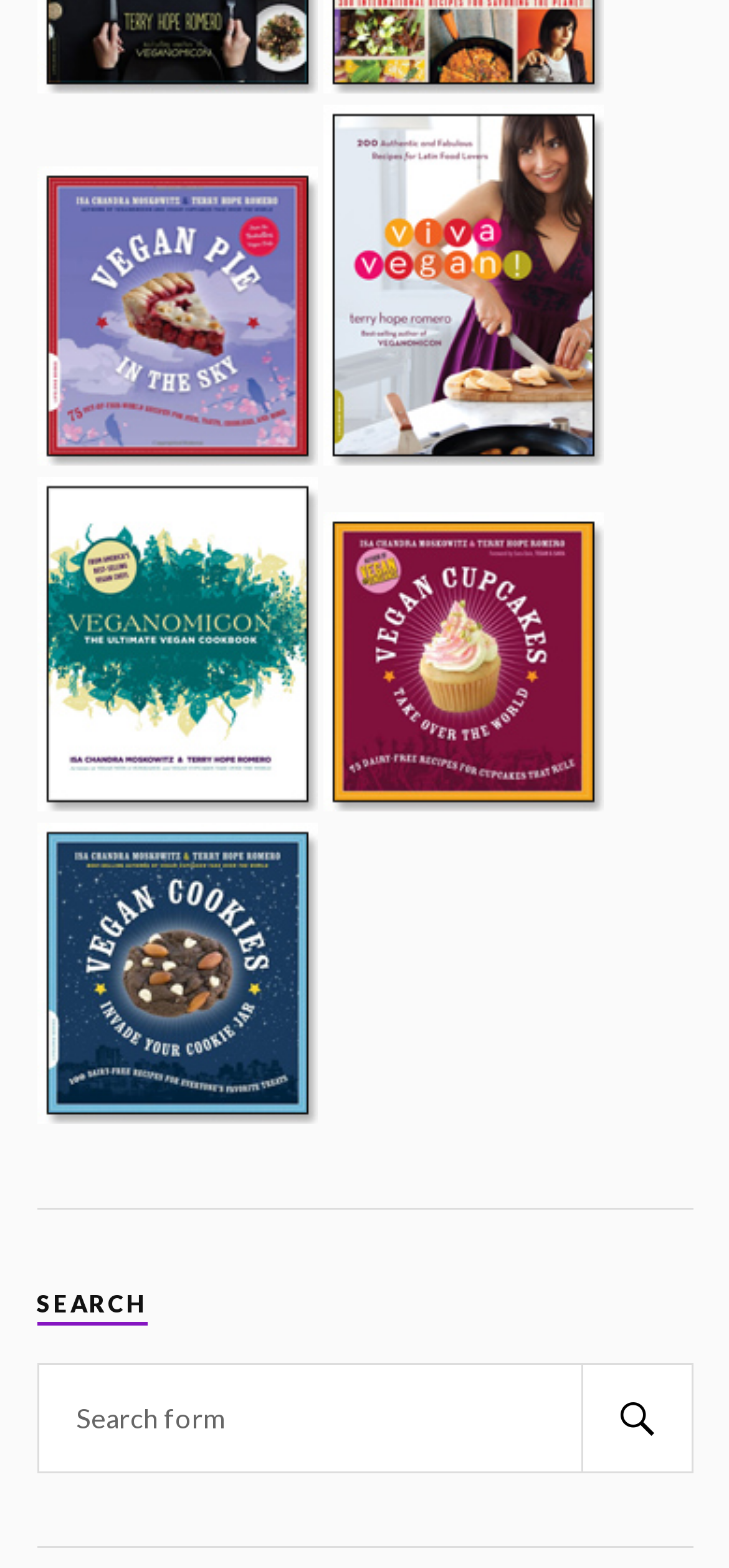Find the bounding box coordinates corresponding to the UI element with the description: "alt="Vegan Eats World"". The coordinates should be formatted as [left, top, right, bottom], with values as floats between 0 and 1.

[0.442, 0.04, 0.827, 0.063]